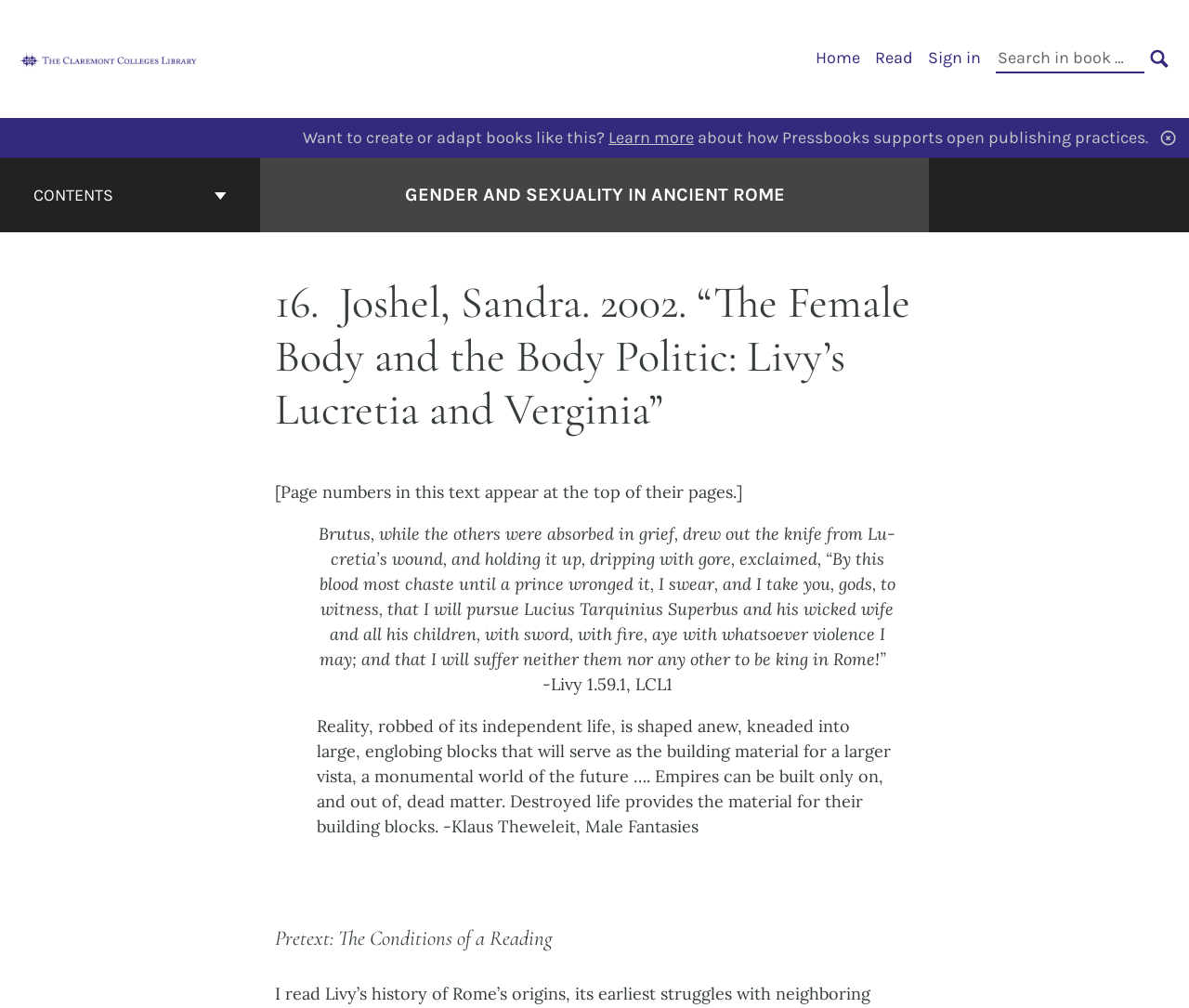Refer to the screenshot and give an in-depth answer to this question: What is the purpose of the search box?

I found the answer by examining the search box and the StaticText 'Search in book:' which indicates that the purpose of the search box is to search within the book.